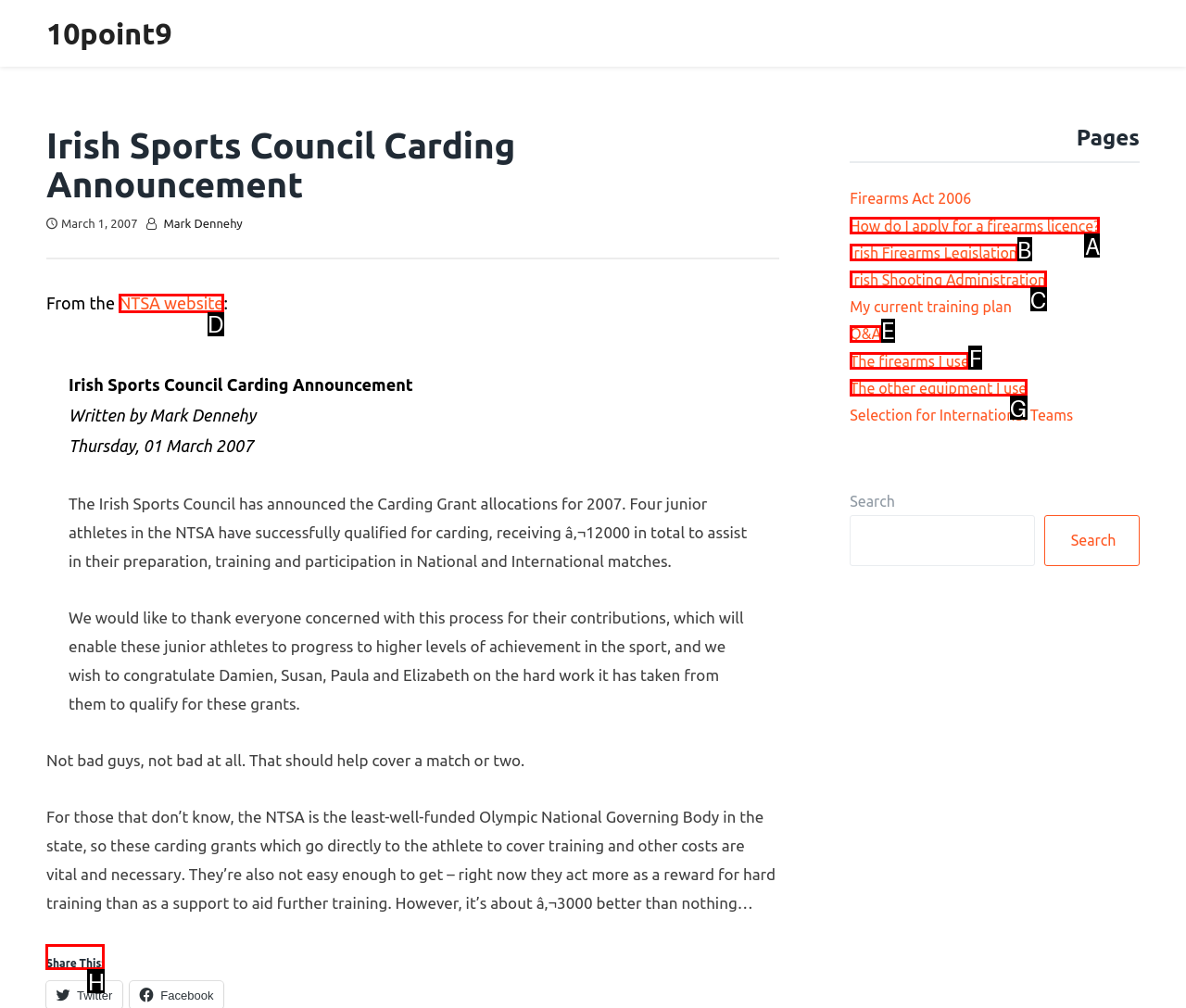From the options shown in the screenshot, tell me which lettered element I need to click to complete the task: Click the 'Share This:' heading.

H